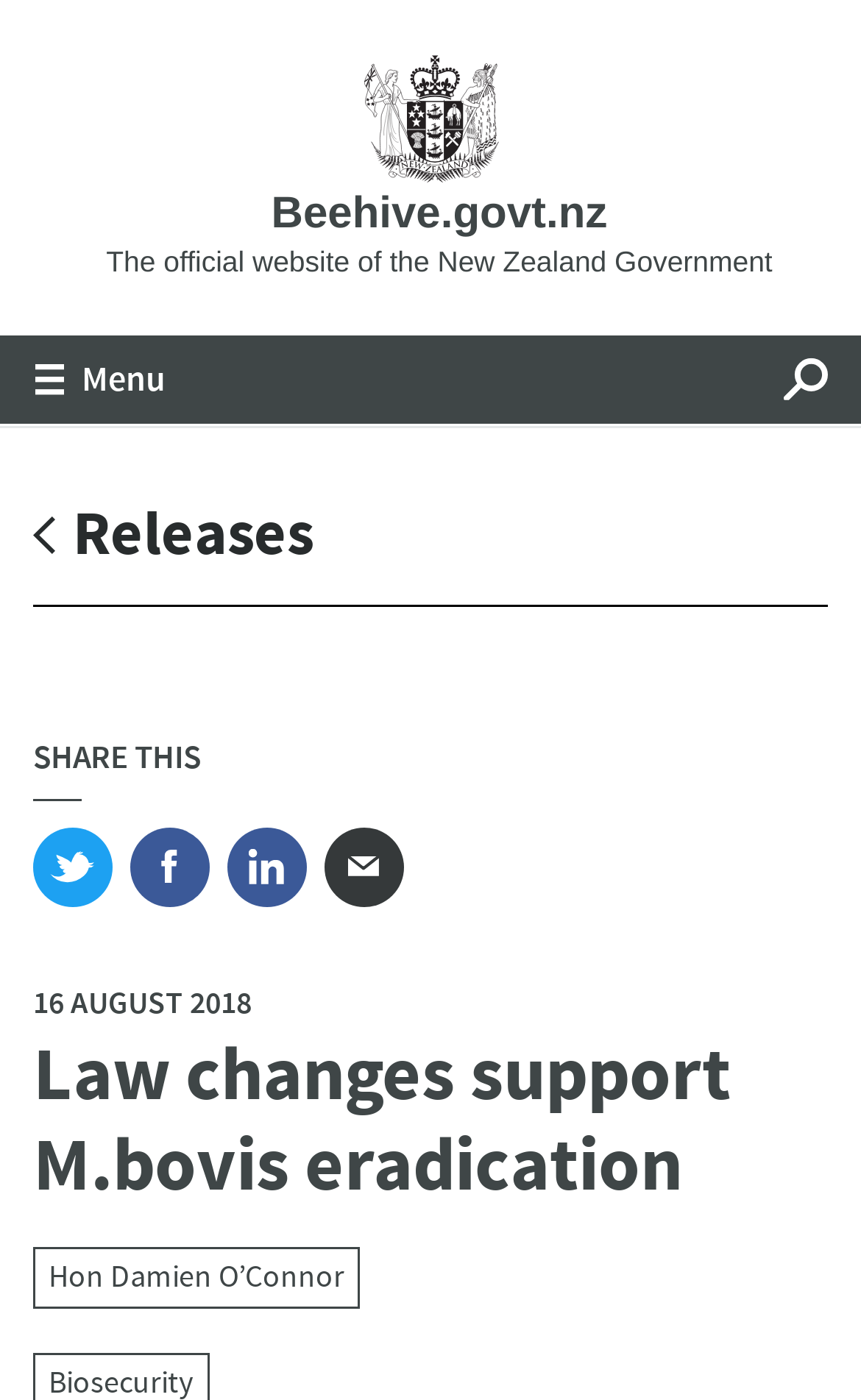Show the bounding box coordinates for the HTML element described as: "News FeedsWhāngai rongo".

[0.0, 0.302, 1.0, 0.388]